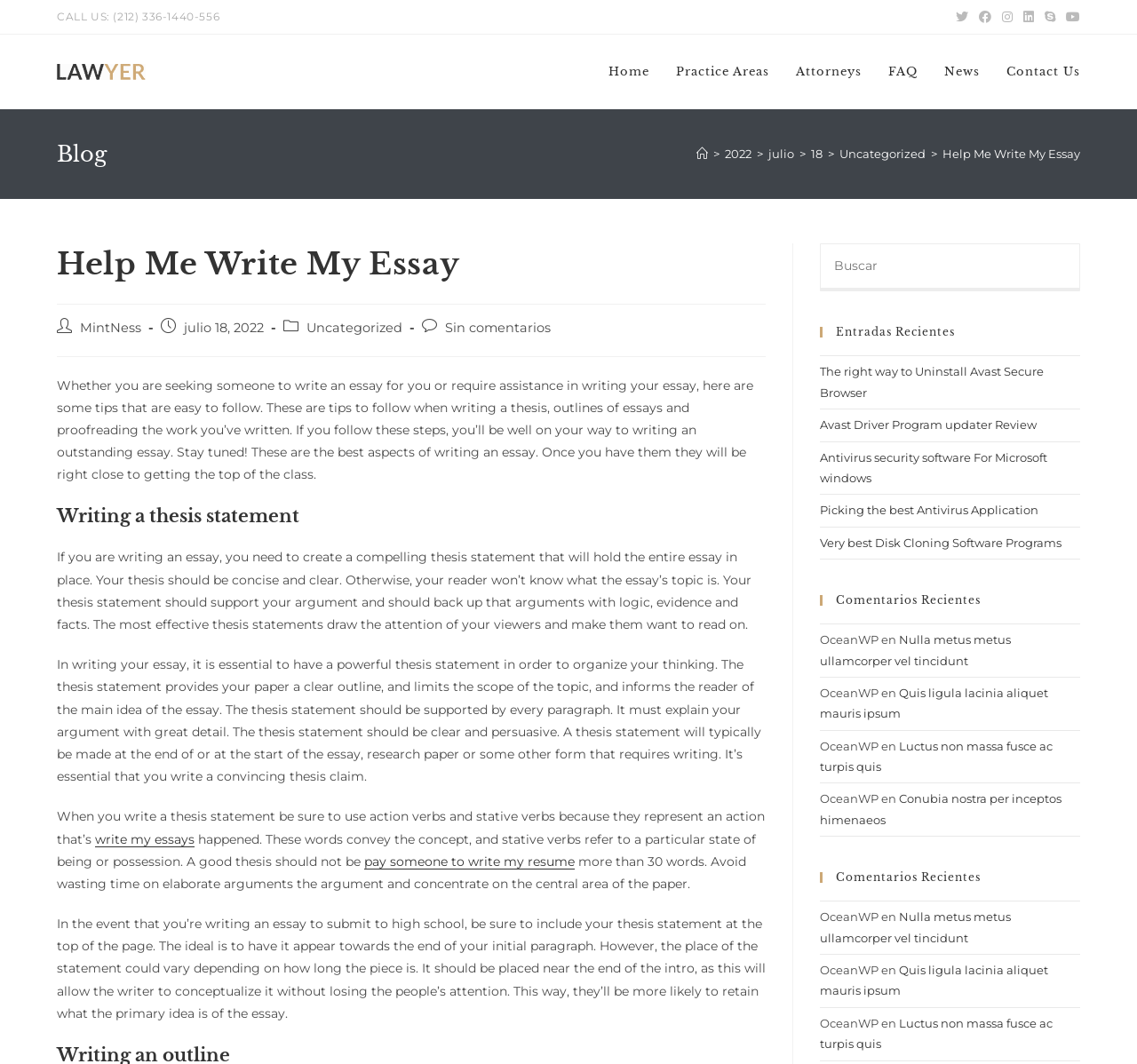Answer the following query with a single word or phrase:
What is the category of the current essay?

Uncategorized